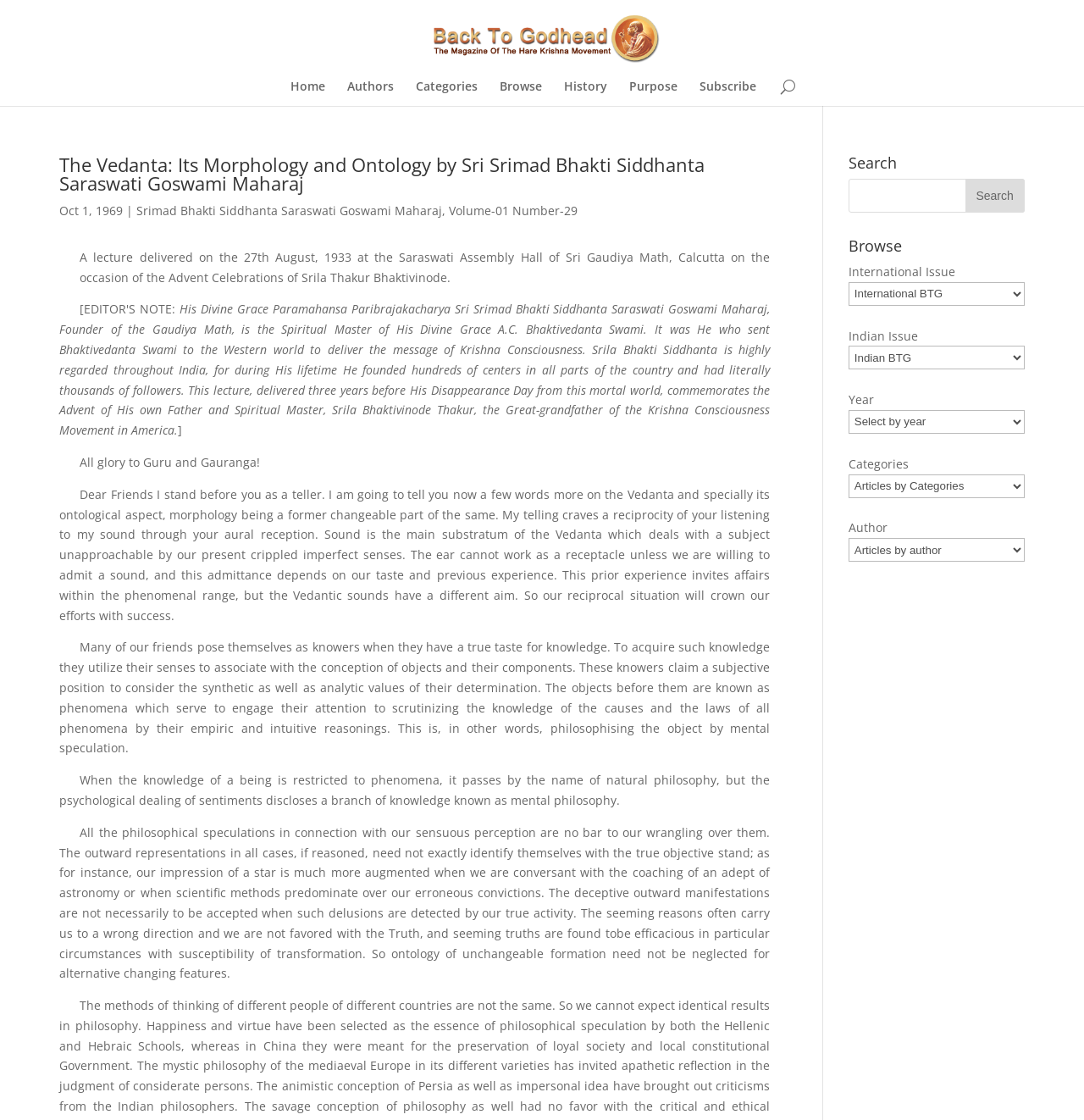Reply to the question with a single word or phrase:
What are the categories that can be browsed?

International Issue, Indian Issue, Year, Categories, Author